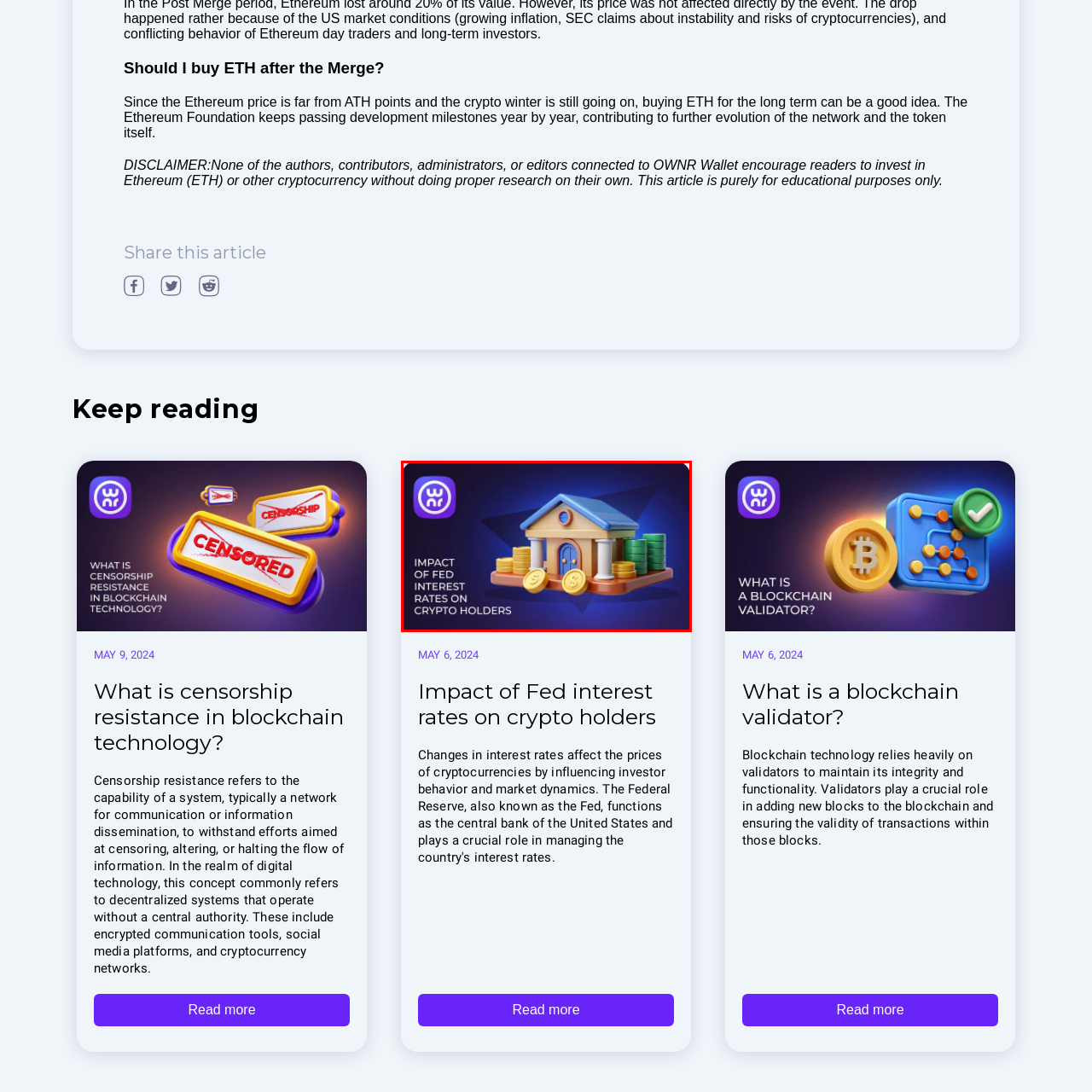Elaborate on the visual content inside the red-framed section with detailed information.

The image features a 3D rendering of a house, symbolizing financial stability, accompanied by stacks of coins that suggest investment and wealth management. The house is adorned with a bright blue roof and a welcoming facade, emphasizing its significance in relation to finance. Prominently displayed is the text "IMPACT OF FED INTEREST RATES ON CRYPTO HOLDERS," indicating the image's connection to the economic factors affecting cryptocurrency holders. The visual elements, combined with the modern design, create a striking representation of the theme of financial impact, particularly concerning federal interest rates and their ramifications for those invested in digital currencies. Additionally, a logo resembling a stylized wallet appears in the top left corner, reinforcing the theme of financial management and investment within the cryptocurrency space.